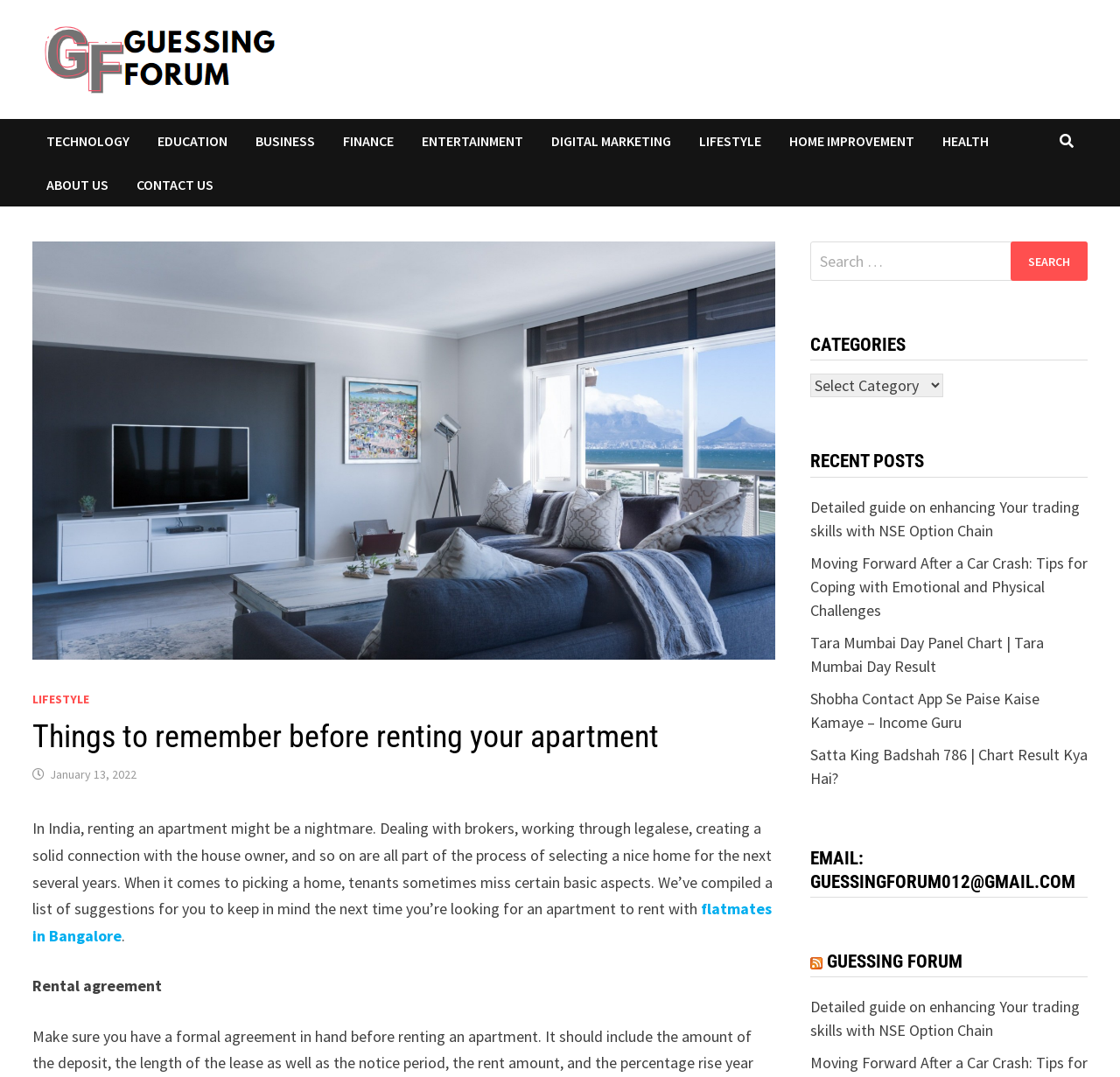Could you specify the bounding box coordinates for the clickable section to complete the following instruction: "Click on TECHNOLOGY category"?

[0.029, 0.11, 0.128, 0.151]